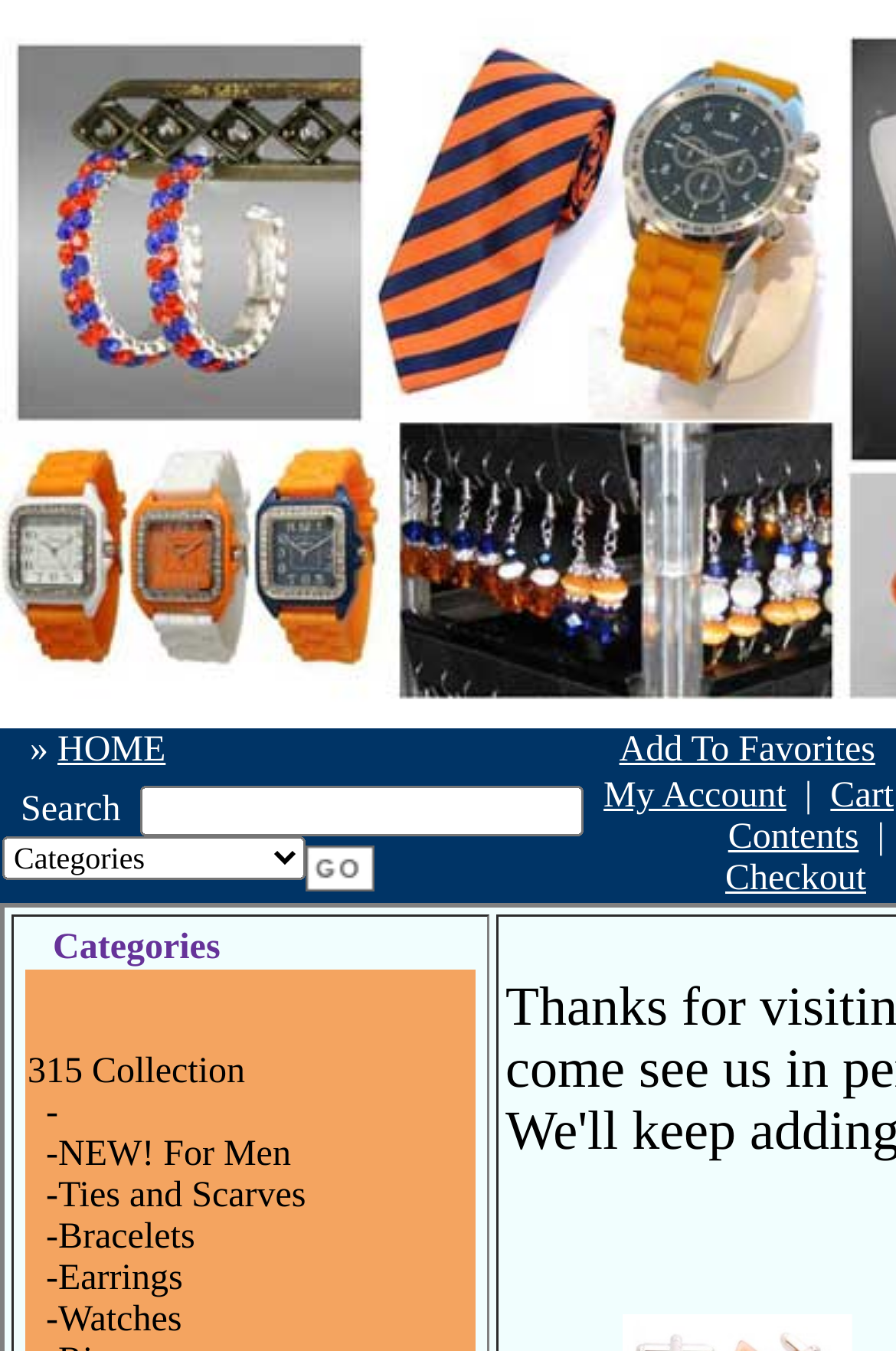Specify the bounding box coordinates of the area that needs to be clicked to achieve the following instruction: "Browse 315 Collection".

[0.031, 0.779, 0.273, 0.808]